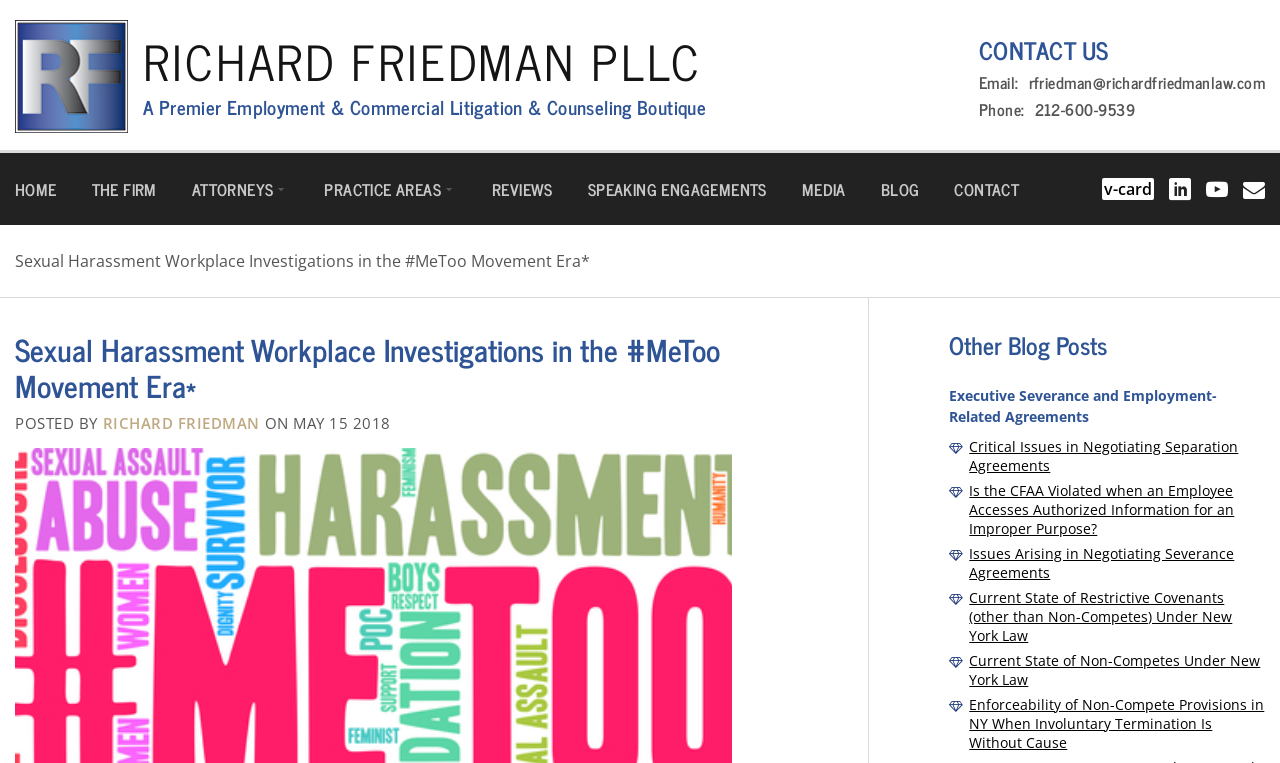Write an elaborate caption that captures the essence of the webpage.

This webpage appears to be a law firm's blog post about sexual harassment workplace investigations in the #MeToo movement era. At the top left corner, there is a logo image and a link to the logo. Next to the logo, there is a heading "RICHARD FRIEDMAN PLLC" and a subheading "A Premier Employment & Commercial Litigation & Counseling Boutique". 

On the top right corner, there is a "CONTACT US" section with email and phone number information. Below the top section, there is a navigation menu with links to "HOME", "THE FIRM", "ATTORNEYS", "PRACTICE AREAS", "REVIEWS", "SPEAKING ENGAGEMENTS", "MEDIA", "BLOG", and "CONTACT". 

The main content of the webpage is a blog post titled "Sexual Harassment Workplace Investigations in the #MeToo Movement Era*". The post is attributed to "RICHARD FRIEDMAN" and dated "MAY 15 2018". 

Below the blog post, there is a section titled "Other Blog Posts" with several links to other blog posts, including "Executive Severance and Employment-Related Agreements", "Critical Issues in Negotiating Separation Agreements", and several others.